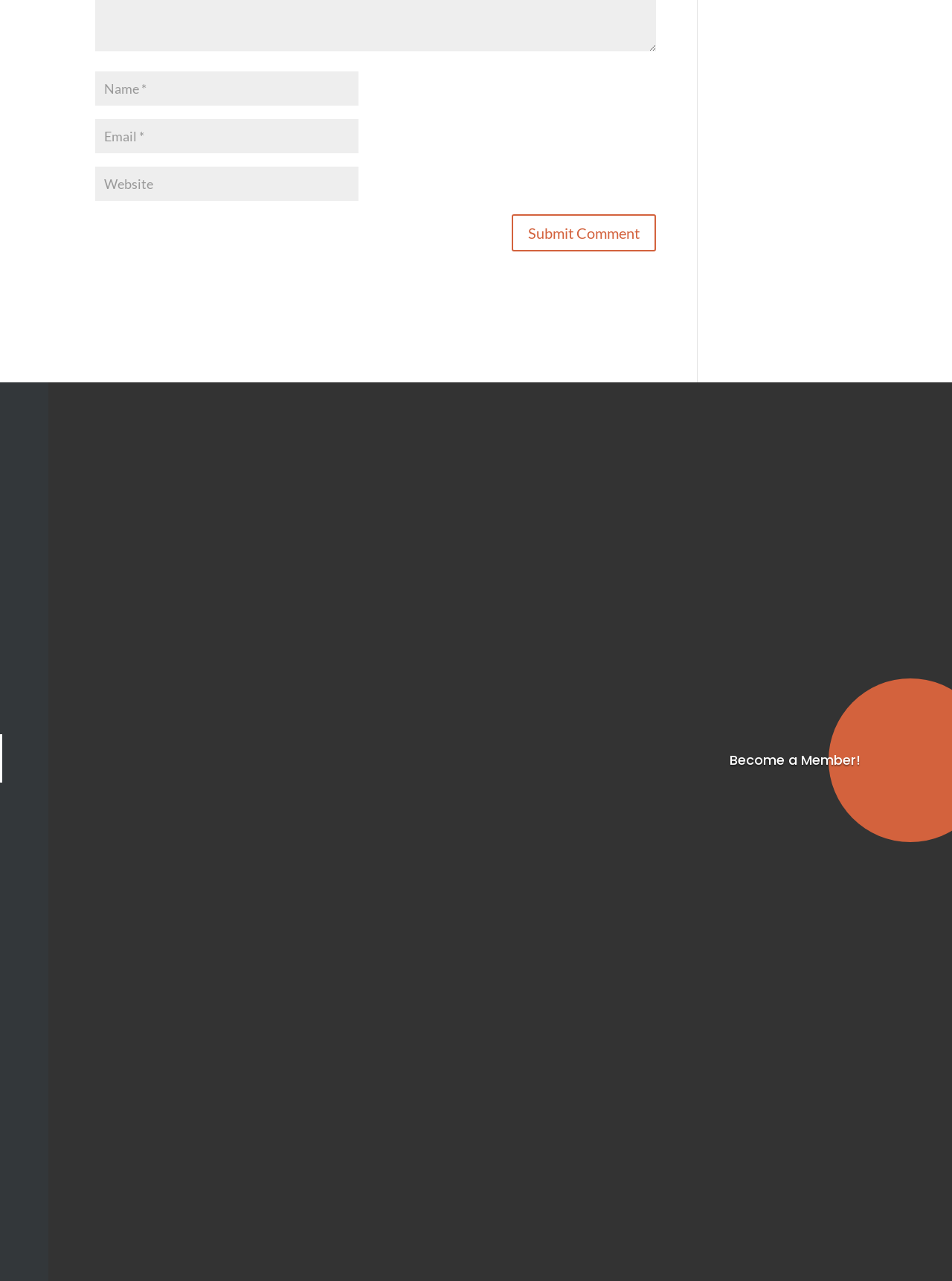Determine the bounding box for the UI element as described: "Biking for Fun or Sport". The coordinates should be represented as four float numbers between 0 and 1, formatted as [left, top, right, bottom].

[0.522, 0.777, 0.657, 0.79]